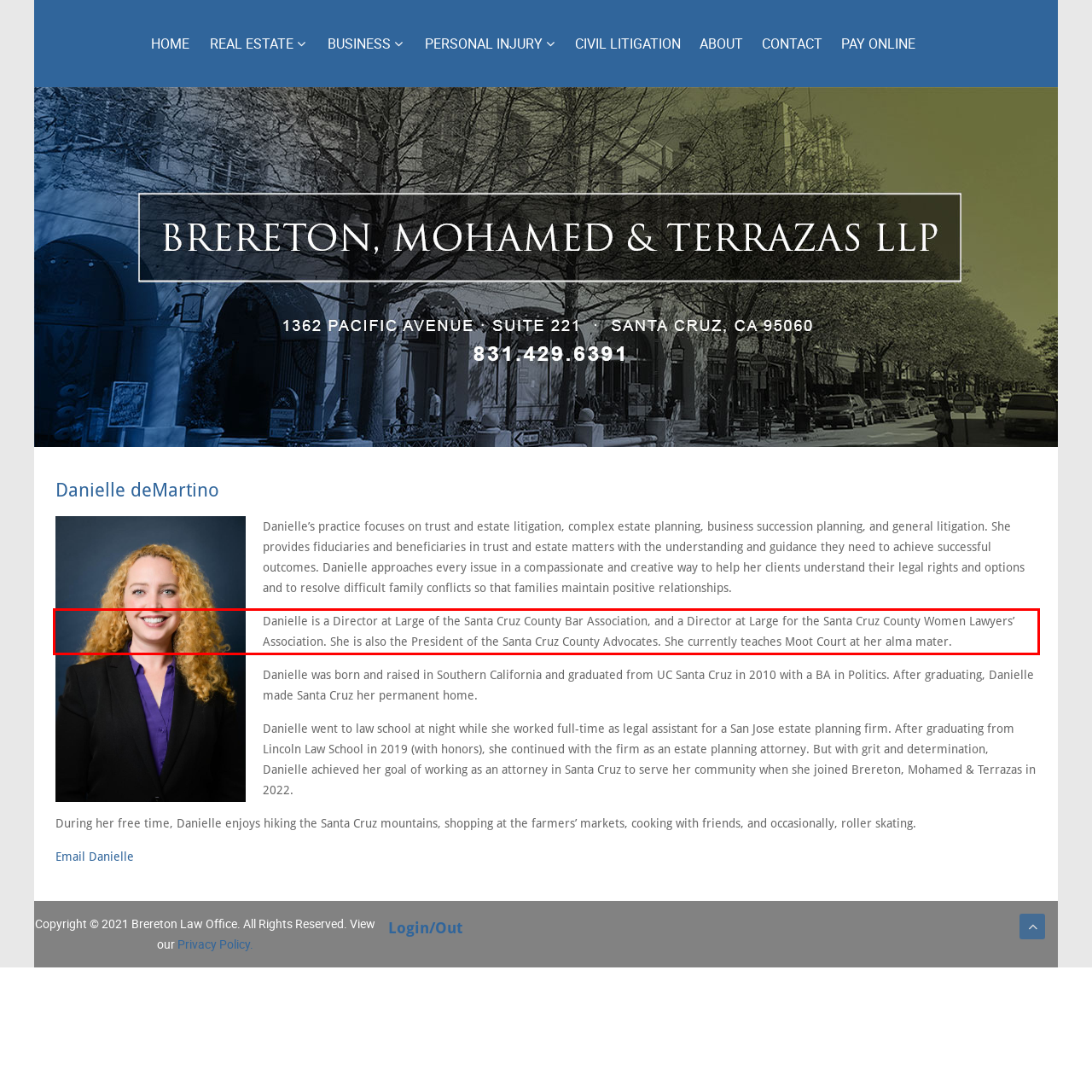You are provided with a screenshot of a webpage featuring a red rectangle bounding box. Extract the text content within this red bounding box using OCR.

Danielle is a Director at Large of the Santa Cruz County Bar Association, and a Director at Large for the Santa Cruz County Women Lawyers’ Association. She is also the President of the Santa Cruz County Advocates. She currently teaches Moot Court at her alma mater.